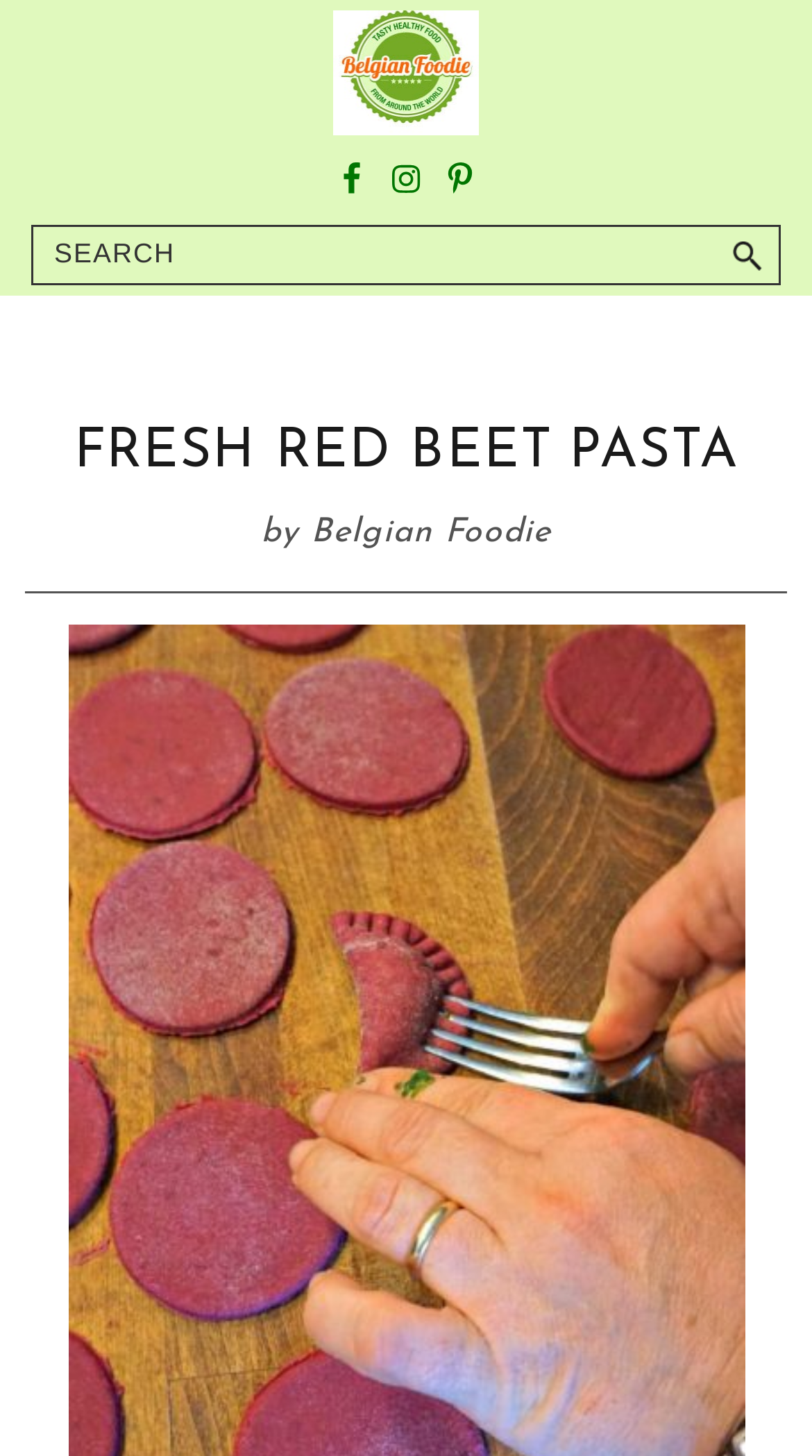What is the purpose of the search box?
Look at the screenshot and respond with a single word or phrase.

To search